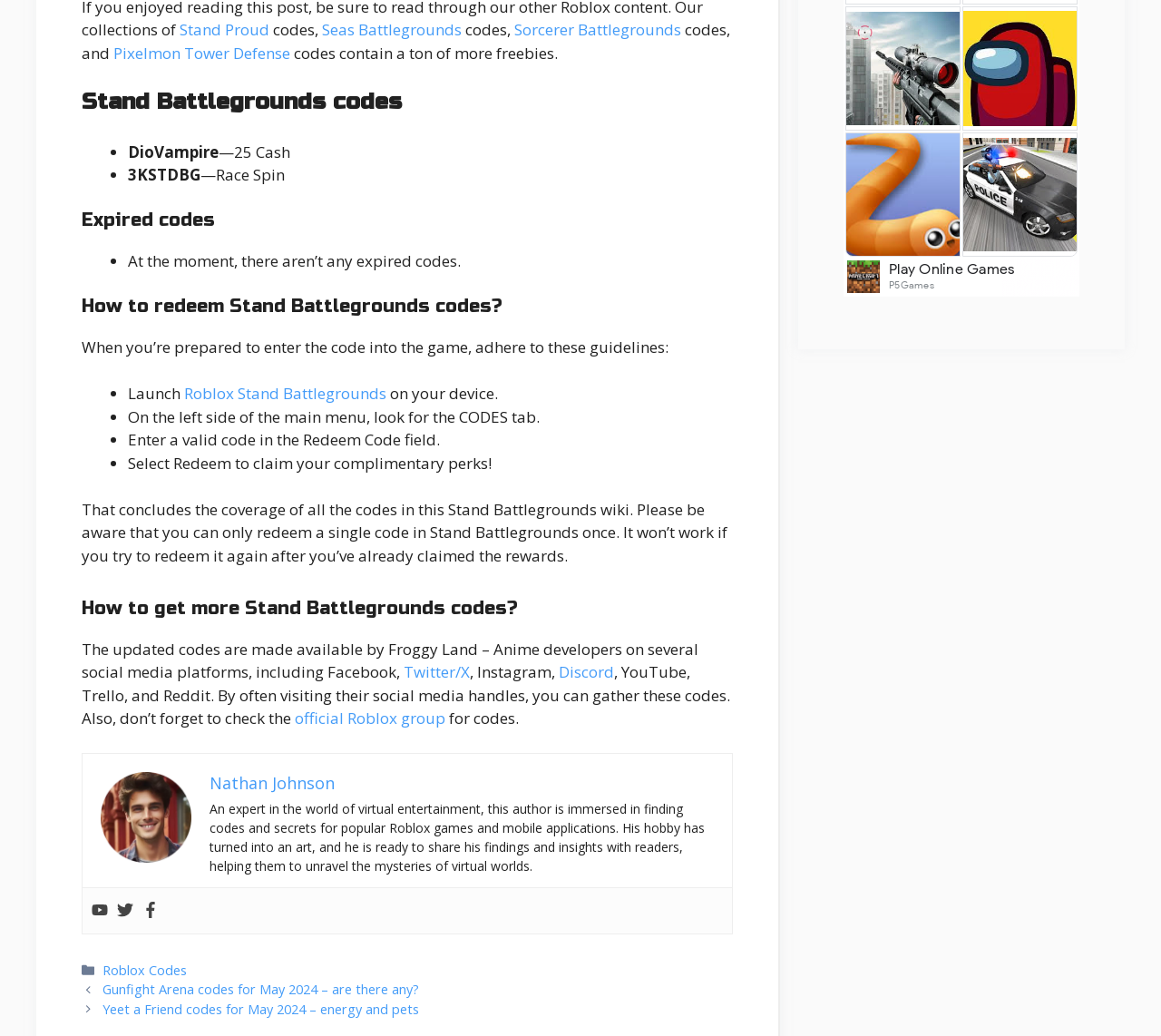Indicate the bounding box coordinates of the element that must be clicked to execute the instruction: "Click on Stand Proud link". The coordinates should be given as four float numbers between 0 and 1, i.e., [left, top, right, bottom].

[0.155, 0.019, 0.232, 0.039]